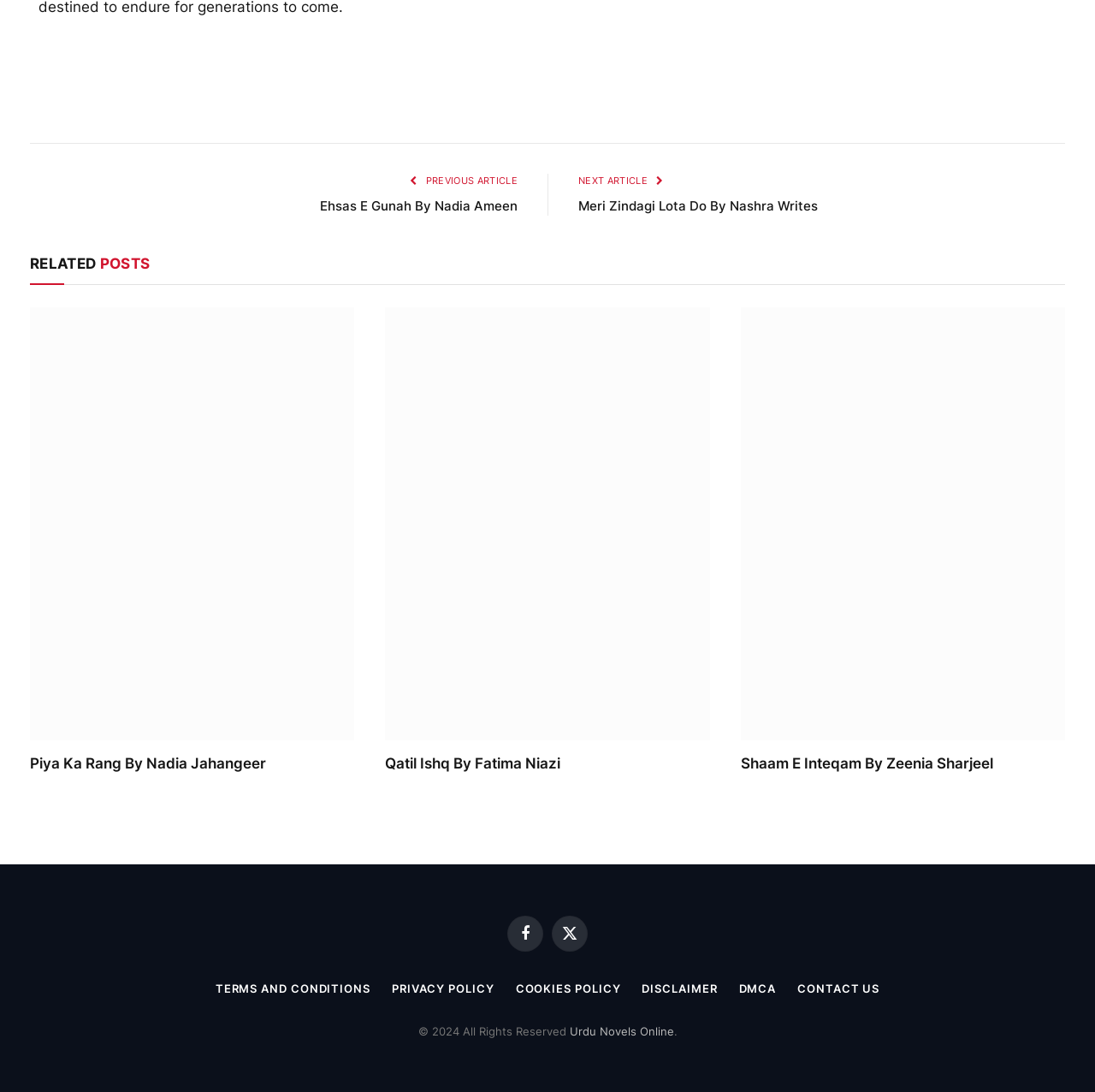Provide the bounding box coordinates of the UI element this sentence describes: "X (Twitter)".

[0.504, 0.838, 0.537, 0.871]